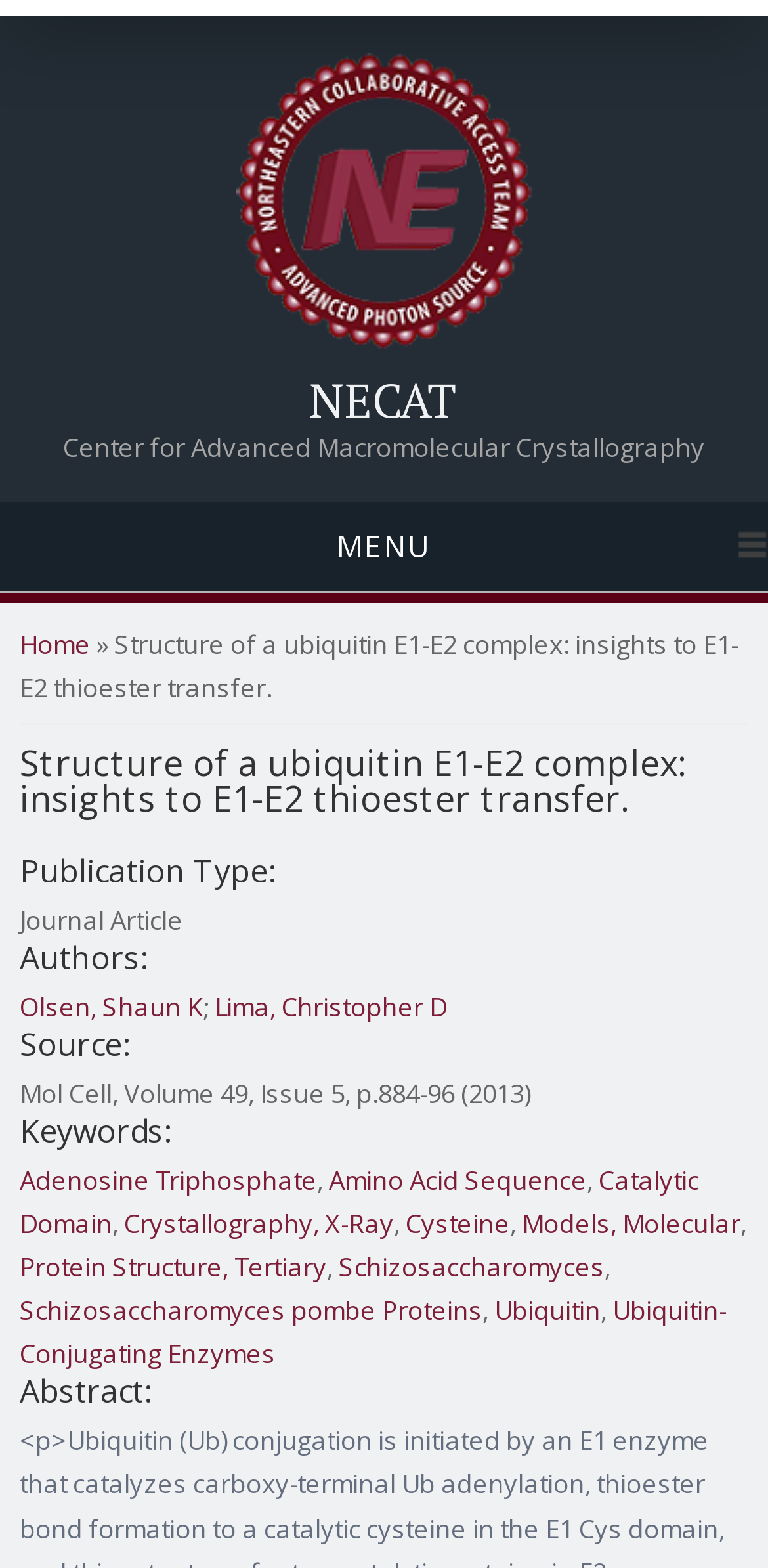What are the keywords of the article?
Based on the screenshot, respond with a single word or phrase.

Adenosine Triphosphate, Amino Acid Sequence, ...